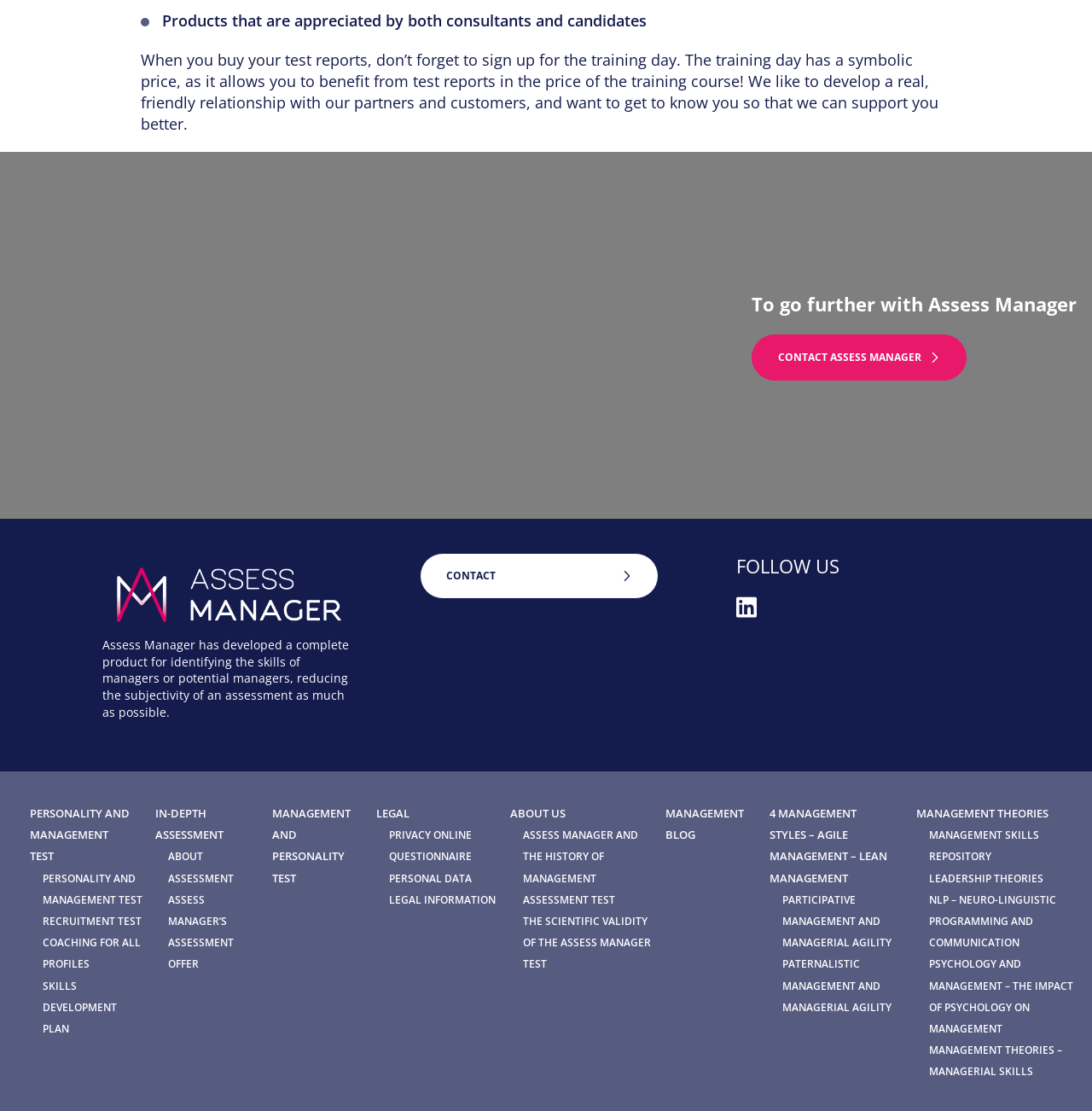What is the symbolic price for?
Give a detailed explanation using the information visible in the image.

According to the webpage, when you buy your test reports, don’t forget to sign up for the training day. The training day has a symbolic price, as it allows you to benefit from test reports in the price of the training course! This implies that the symbolic price is for the training day.